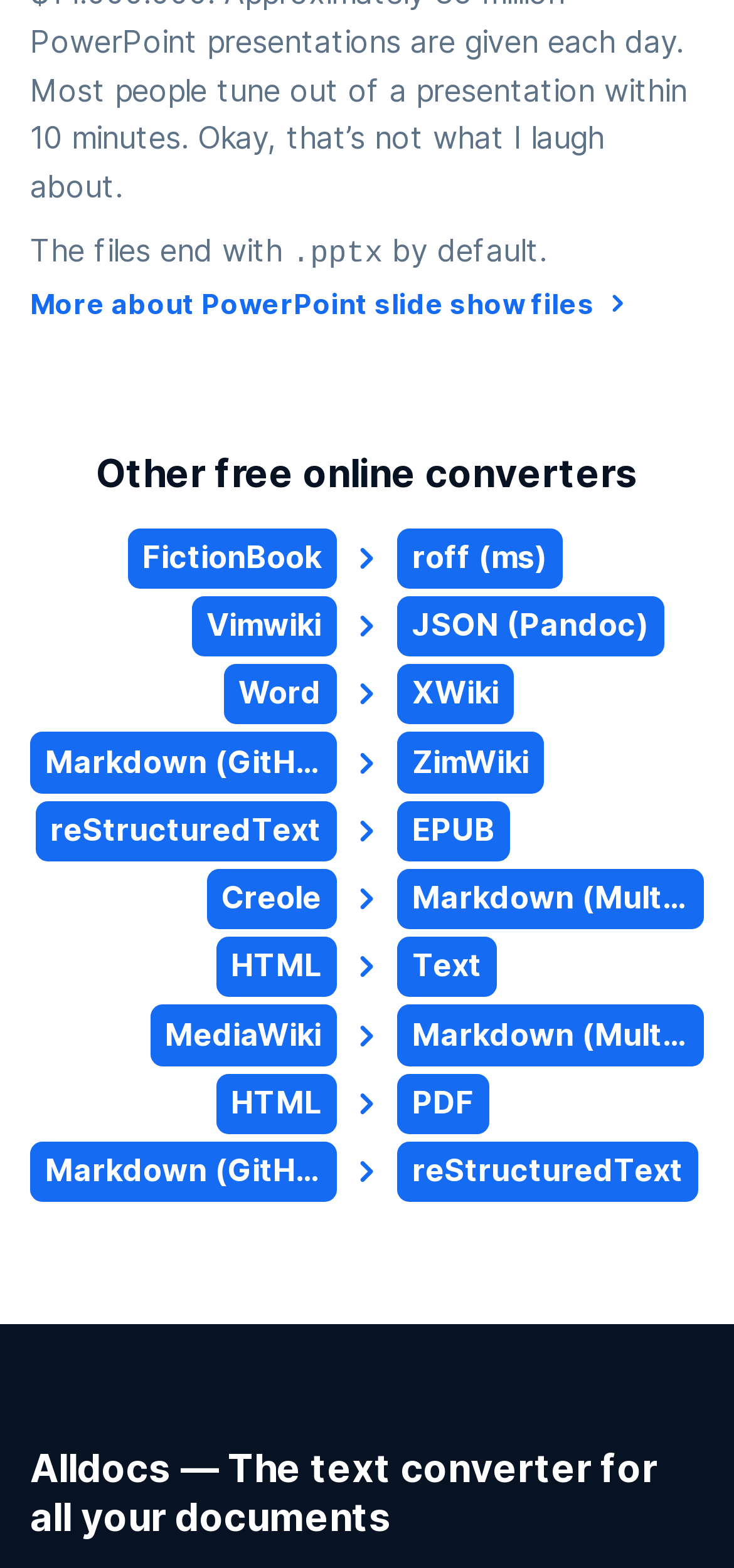Respond to the question below with a single word or phrase:
How many online converters are listed?

10